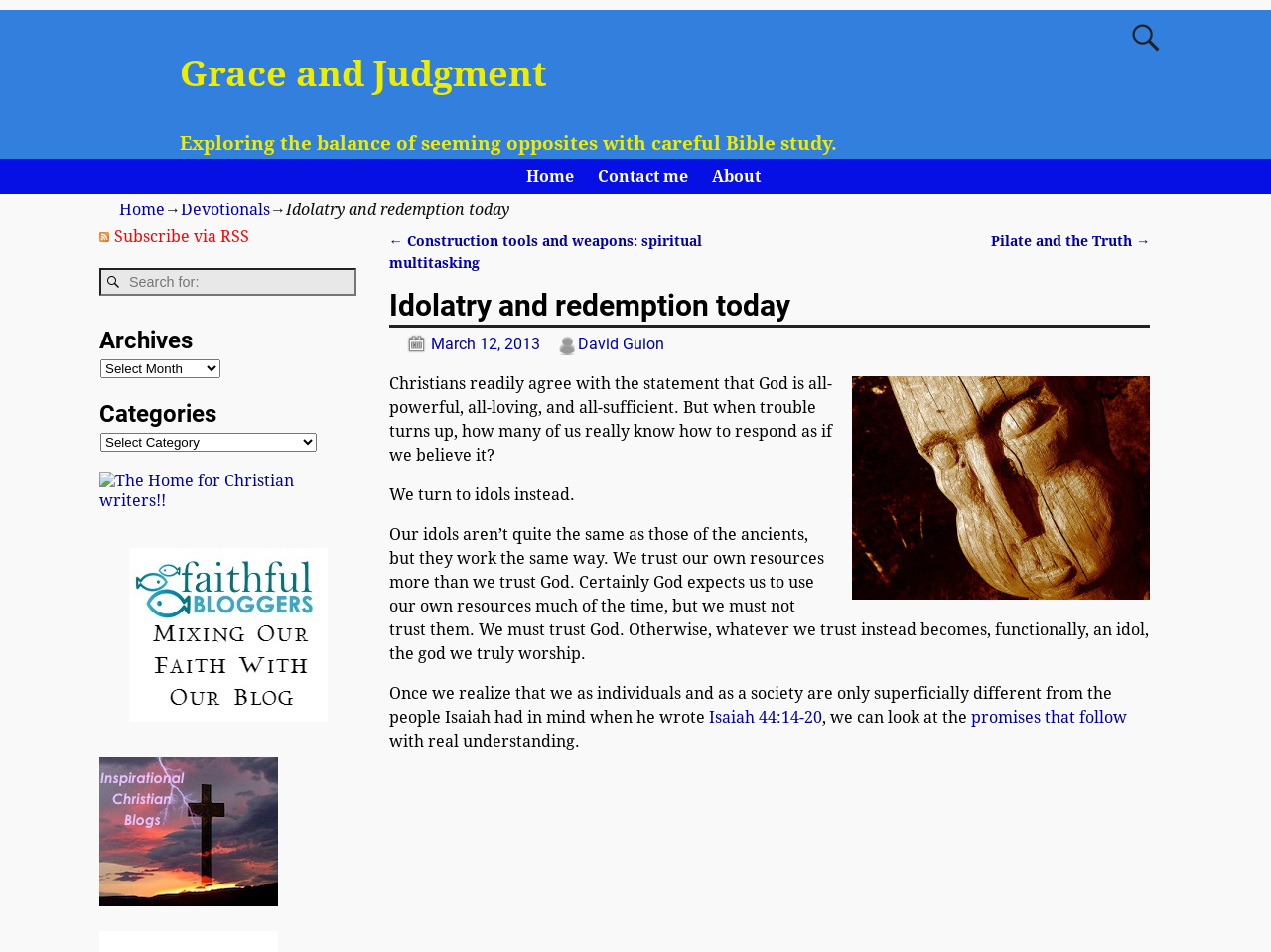From the element description: "Pilate and the Truth →", extract the bounding box coordinates of the UI element. The coordinates should be expressed as four float numbers between 0 and 1, in the order [left, top, right, bottom].

[0.78, 0.245, 0.905, 0.262]